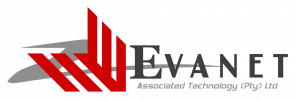What color are the geometric shapes in the logo? Analyze the screenshot and reply with just one word or a short phrase.

Red